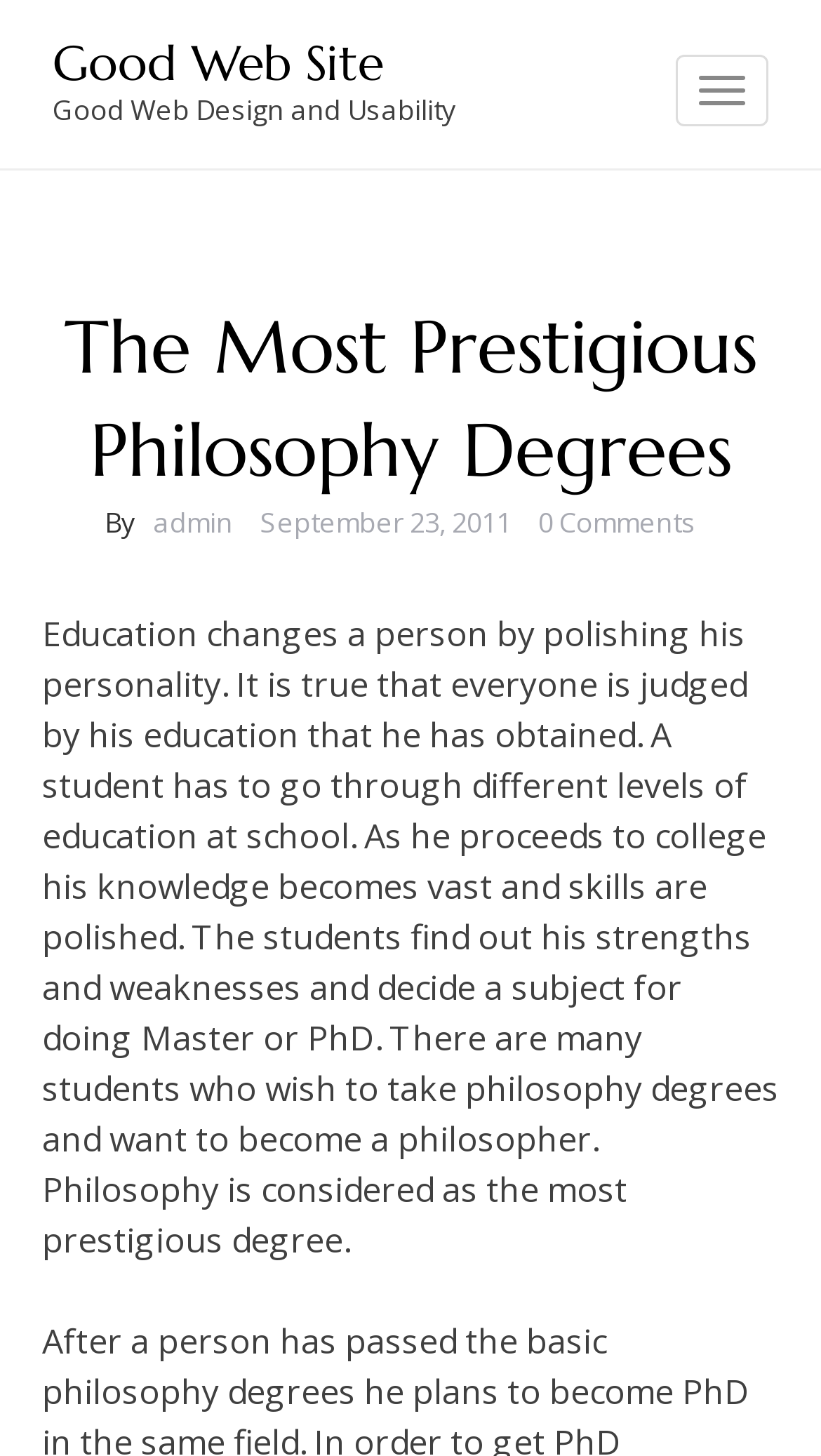What is considered as the most prestigious degree?
Use the information from the screenshot to give a comprehensive response to the question.

According to the article, philosophy is considered as the most prestigious degree. This information can be found in the main text of the article, where it says 'Philosophy is considered as the most prestigious degree'.